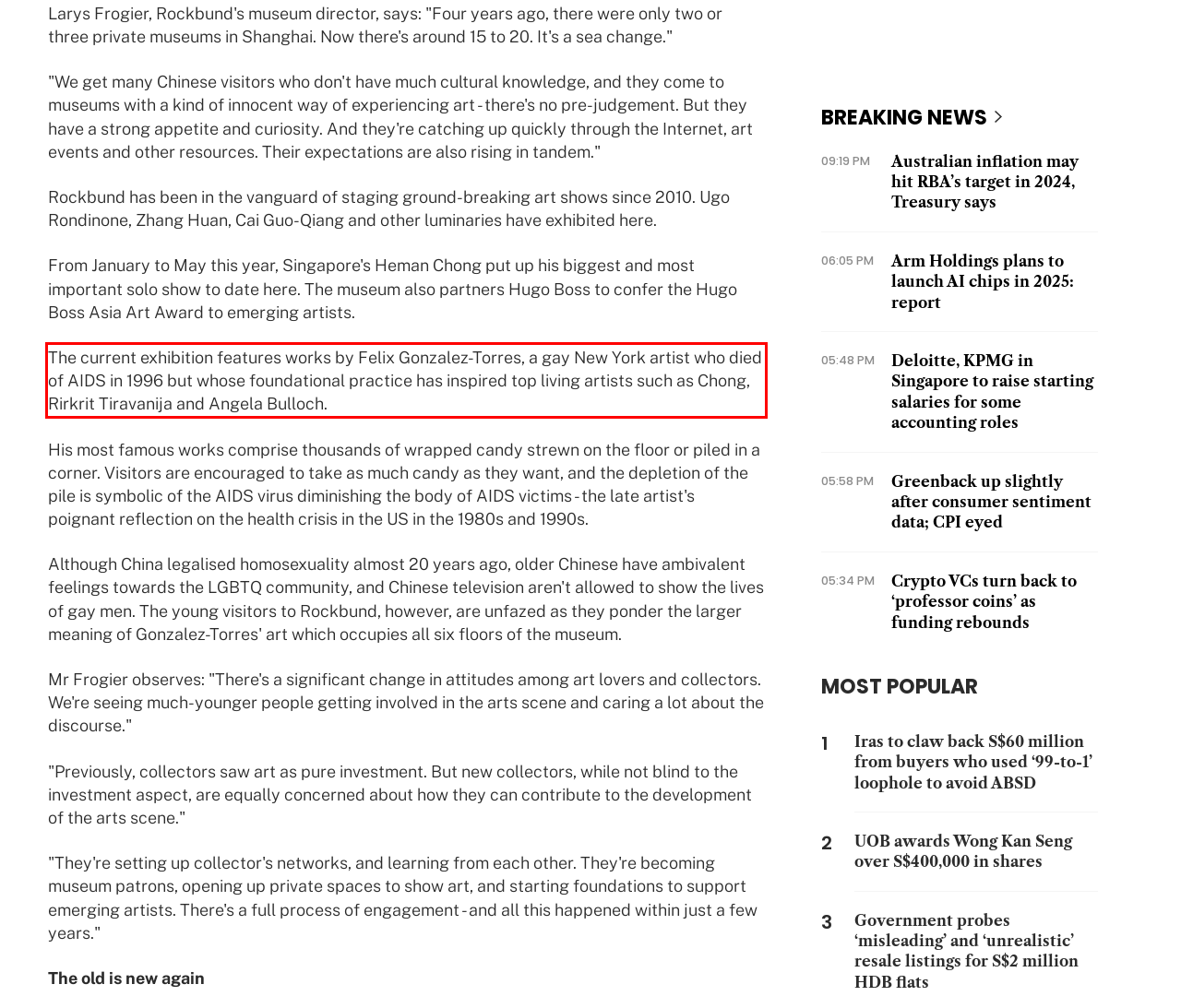Perform OCR on the text inside the red-bordered box in the provided screenshot and output the content.

The current exhibition features works by Felix Gonzalez-Torres, a gay New York artist who died of AIDS in 1996 but whose foundational practice has inspired top living artists such as Chong, Rirkrit Tiravanija and Angela Bulloch.